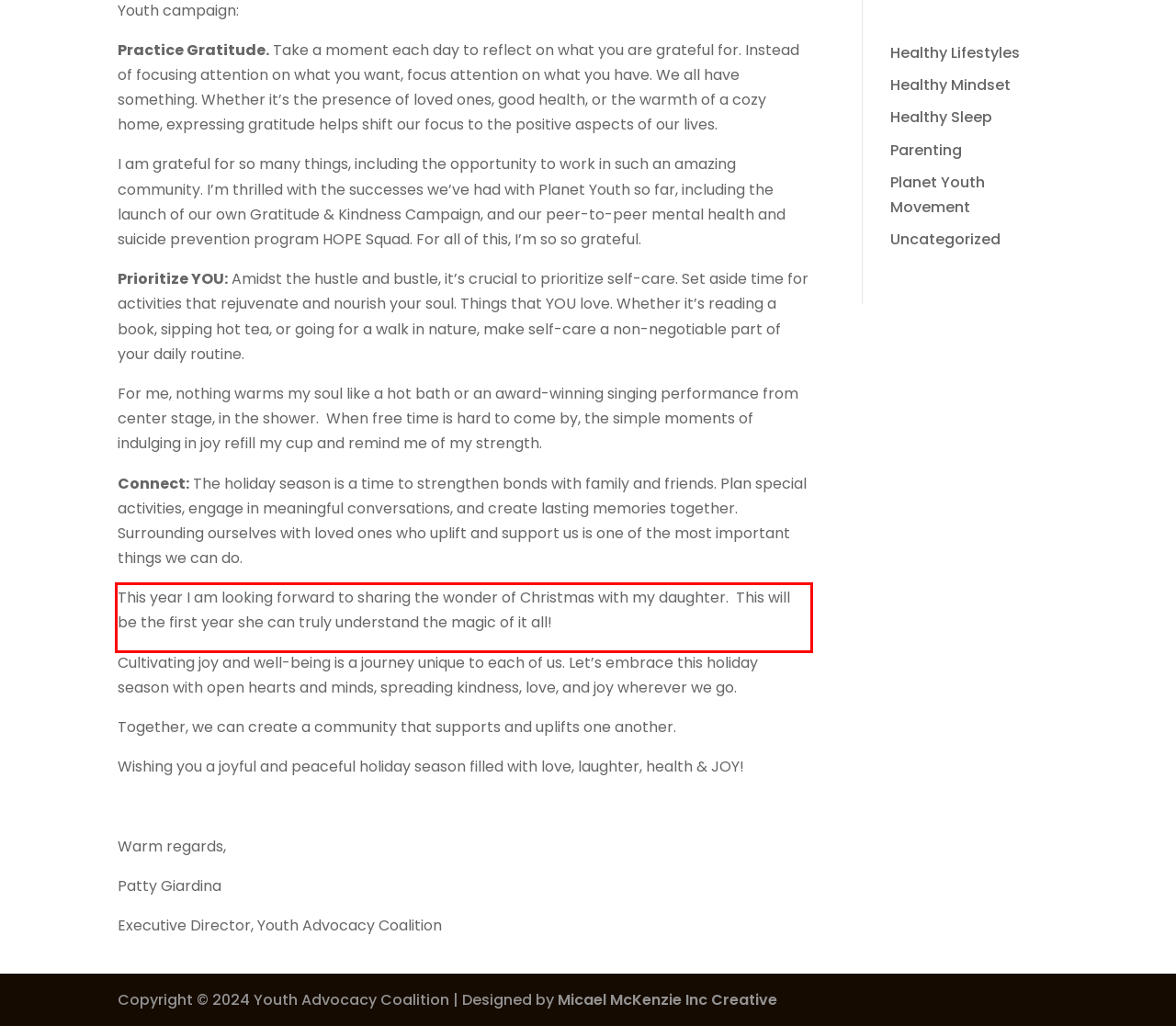From the screenshot of the webpage, locate the red bounding box and extract the text contained within that area.

This year I am looking forward to sharing the wonder of Christmas with my daughter. This will be the first year she can truly understand the magic of it all!